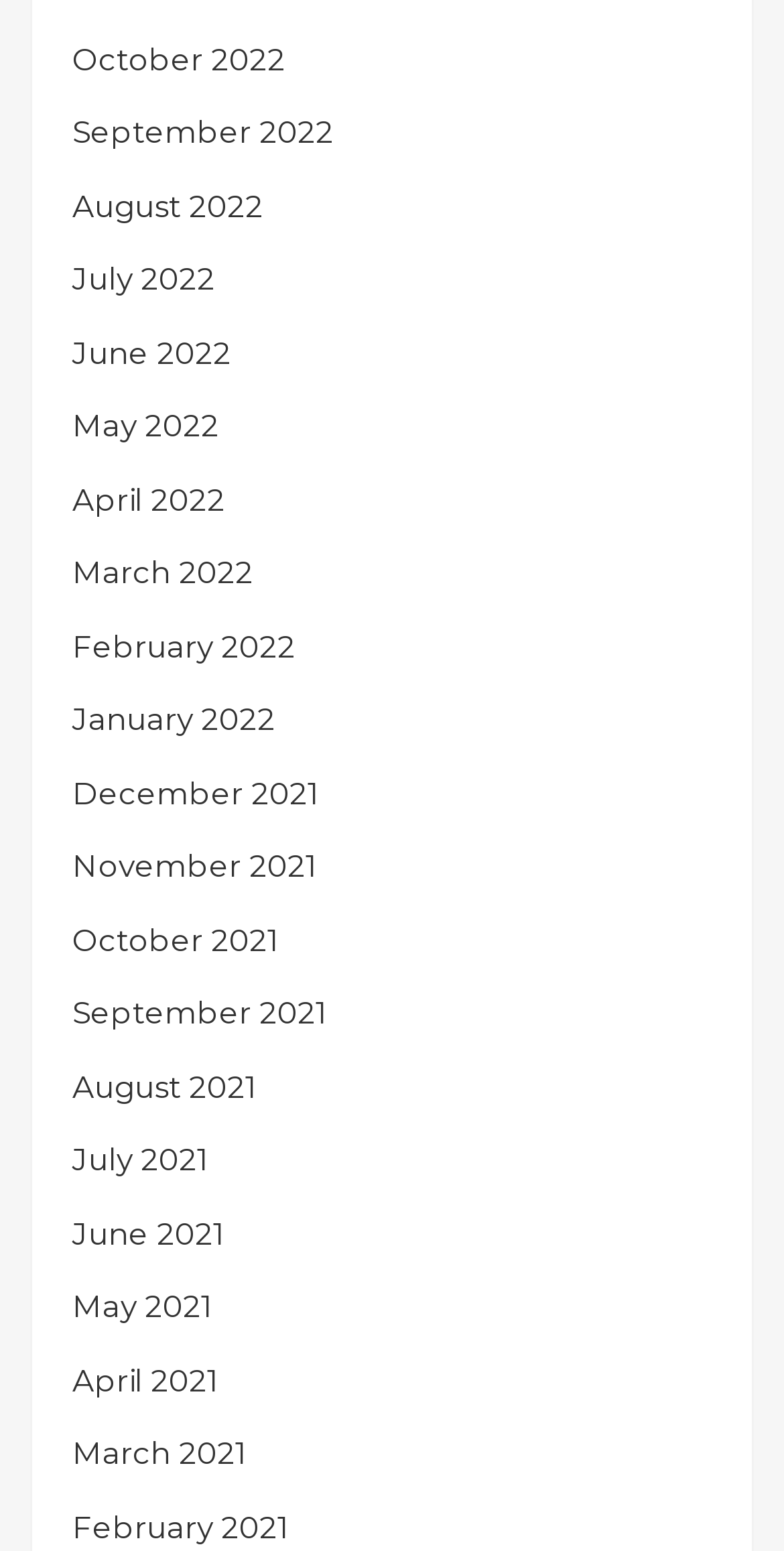How many links are listed in the top half of the screen?
Please elaborate on the answer to the question with detailed information.

By examining the bounding box coordinates of each link, I can see that the links with y1 values less than 0.5 are positioned in the top half of the screen. There are 12 such links, ranging from 'October 2022' to 'June 2022'.